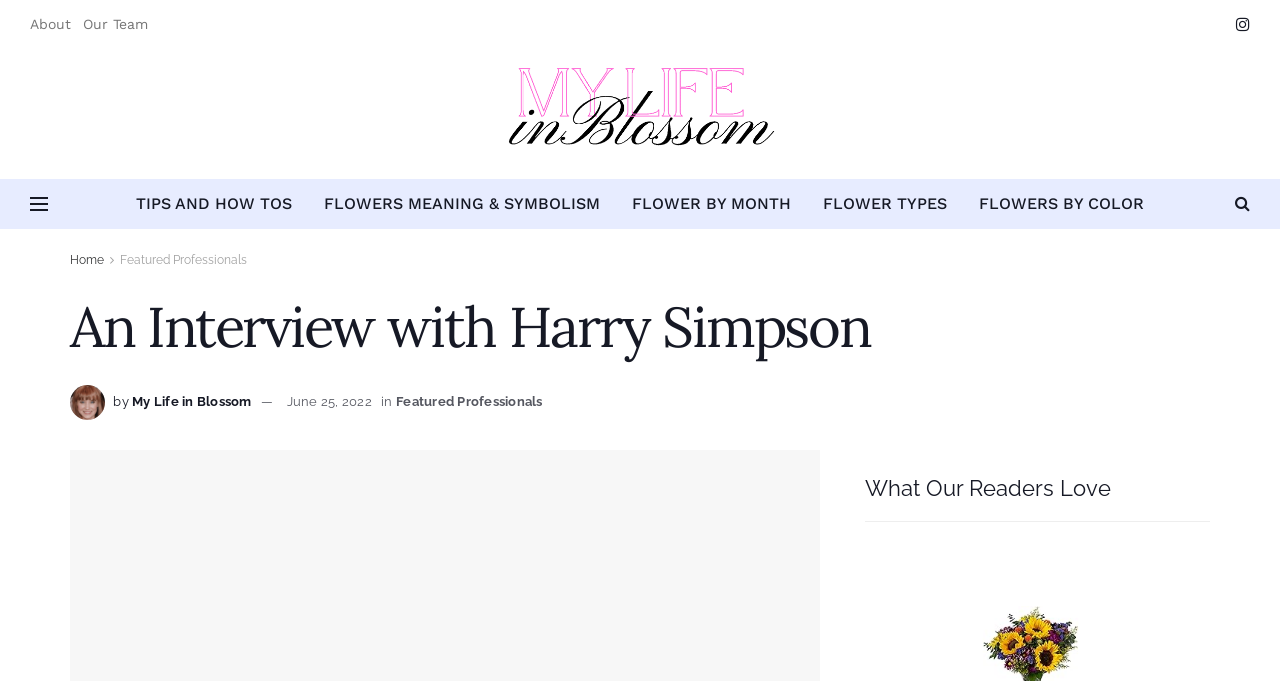What is the name of the person being interviewed?
Using the image, respond with a single word or phrase.

Harry Simpson